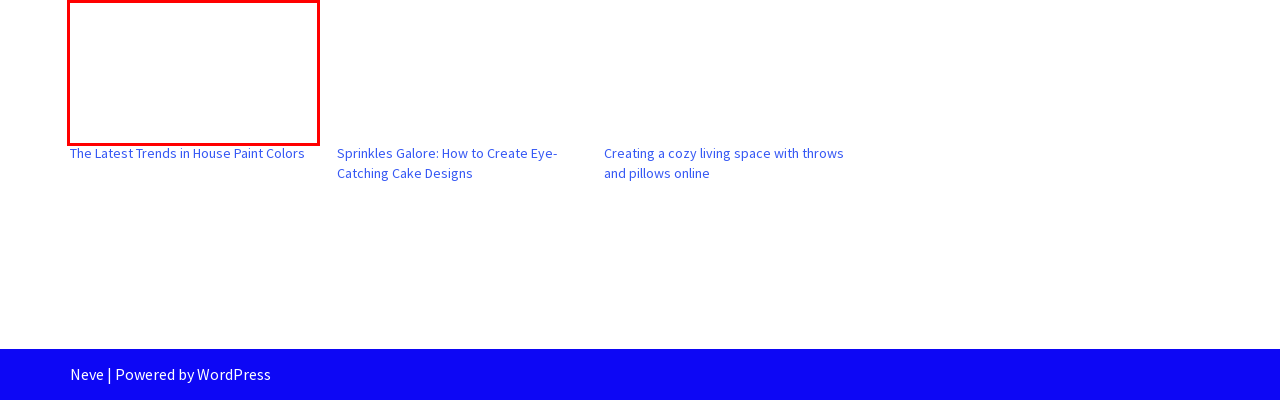You are given a screenshot of a webpage with a red rectangle bounding box around a UI element. Select the webpage description that best matches the new webpage after clicking the element in the bounding box. Here are the candidates:
A. The Latest Trends in House Paint Colors - Make Easy Life
B. Home Decor Archives - Make Easy Life
C. Health Archives - Make Easy Life
D. Sprinkles Galore: How to Create Eye-Catching Cake Designs
E. Blog Tool, Publishing Platform, and CMS – WordPress.org
F. Banking Archives - Make Easy Life
G. Services Archives - Make Easy Life
H. Creating a cozy living space with throws and pillows online

A